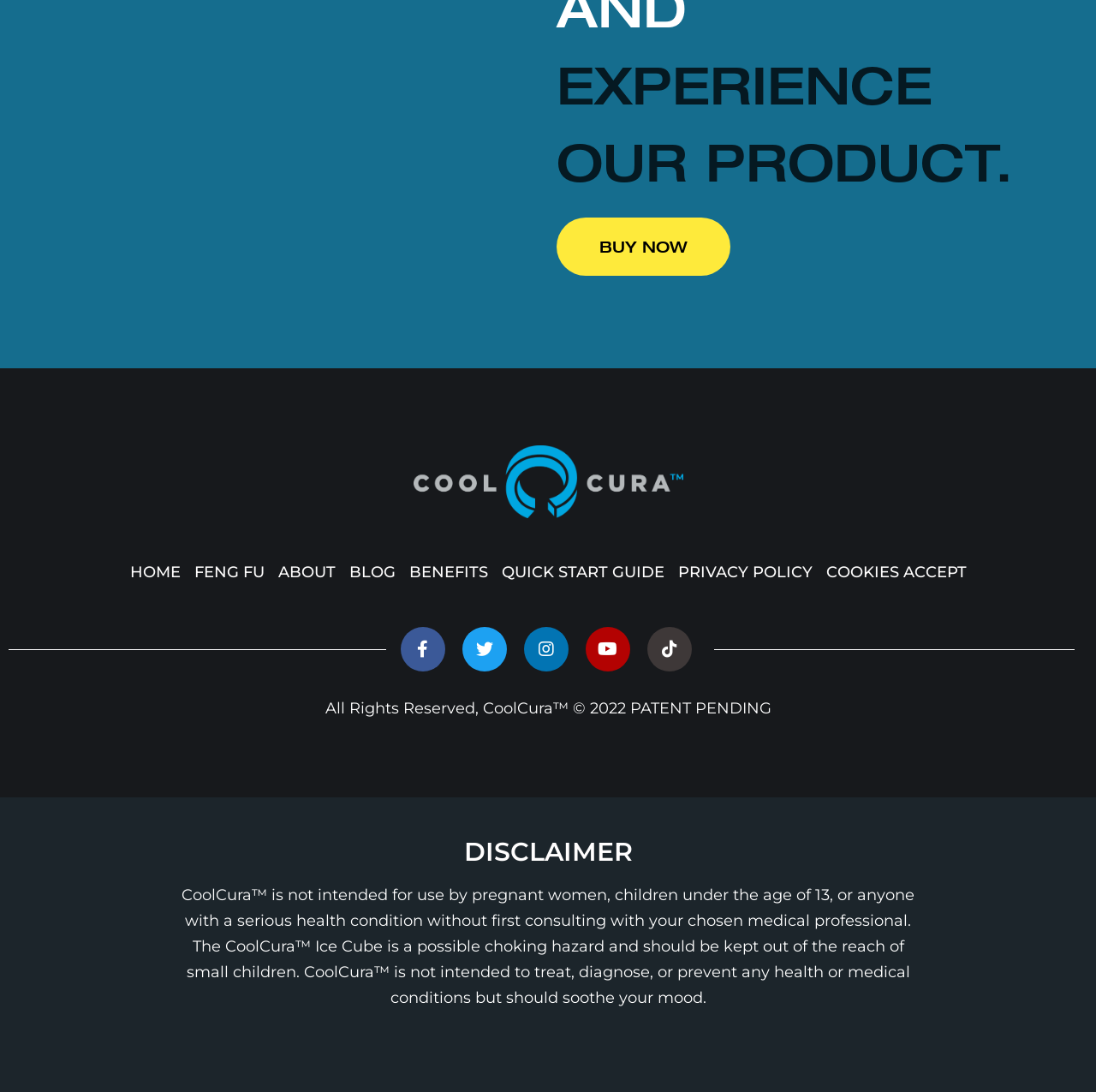Can you determine the bounding box coordinates of the area that needs to be clicked to fulfill the following instruction: "Go to the FENG FU page"?

[0.177, 0.514, 0.241, 0.535]